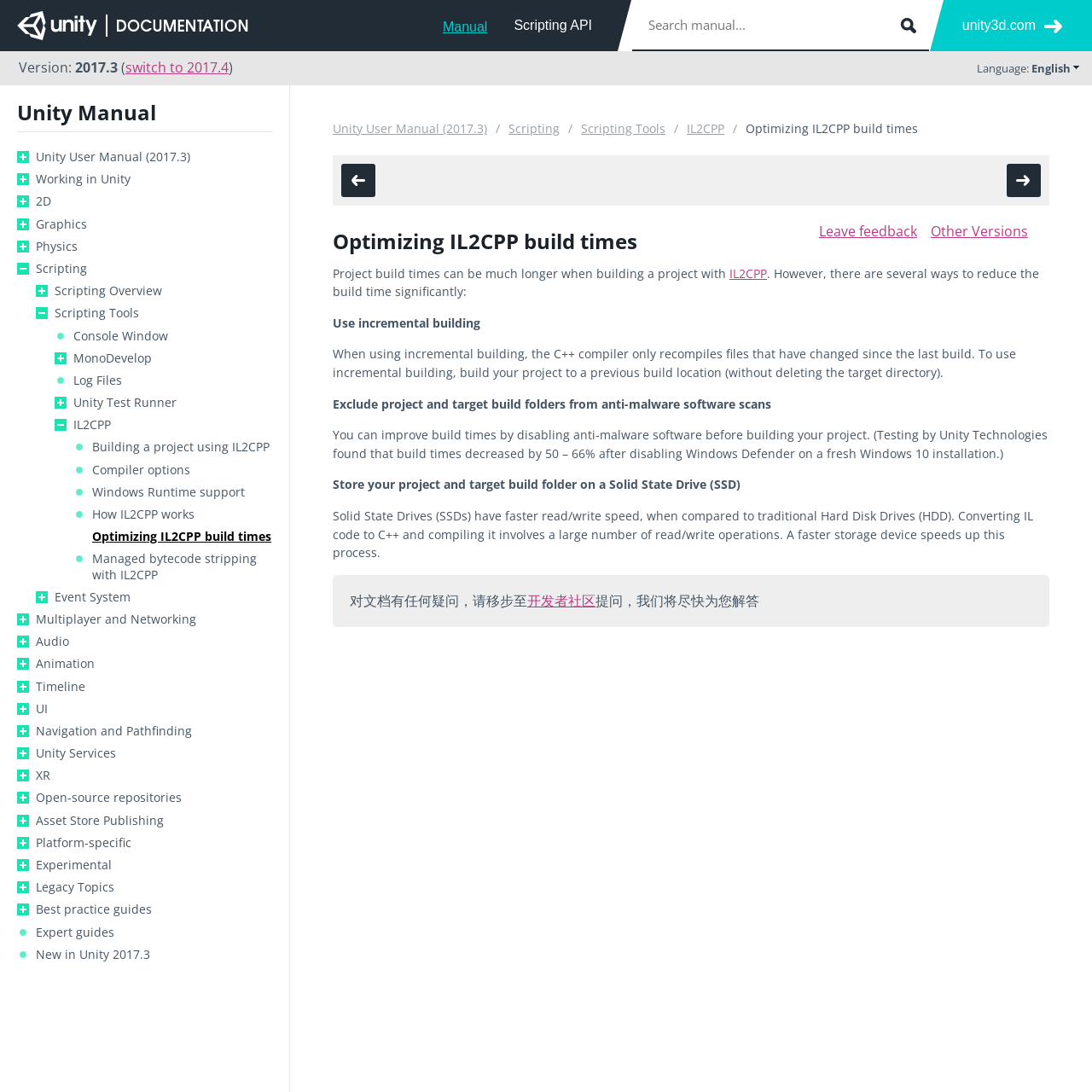Locate the coordinates of the bounding box for the clickable region that fulfills this instruction: "Leave feedback".

[0.75, 0.203, 0.84, 0.22]